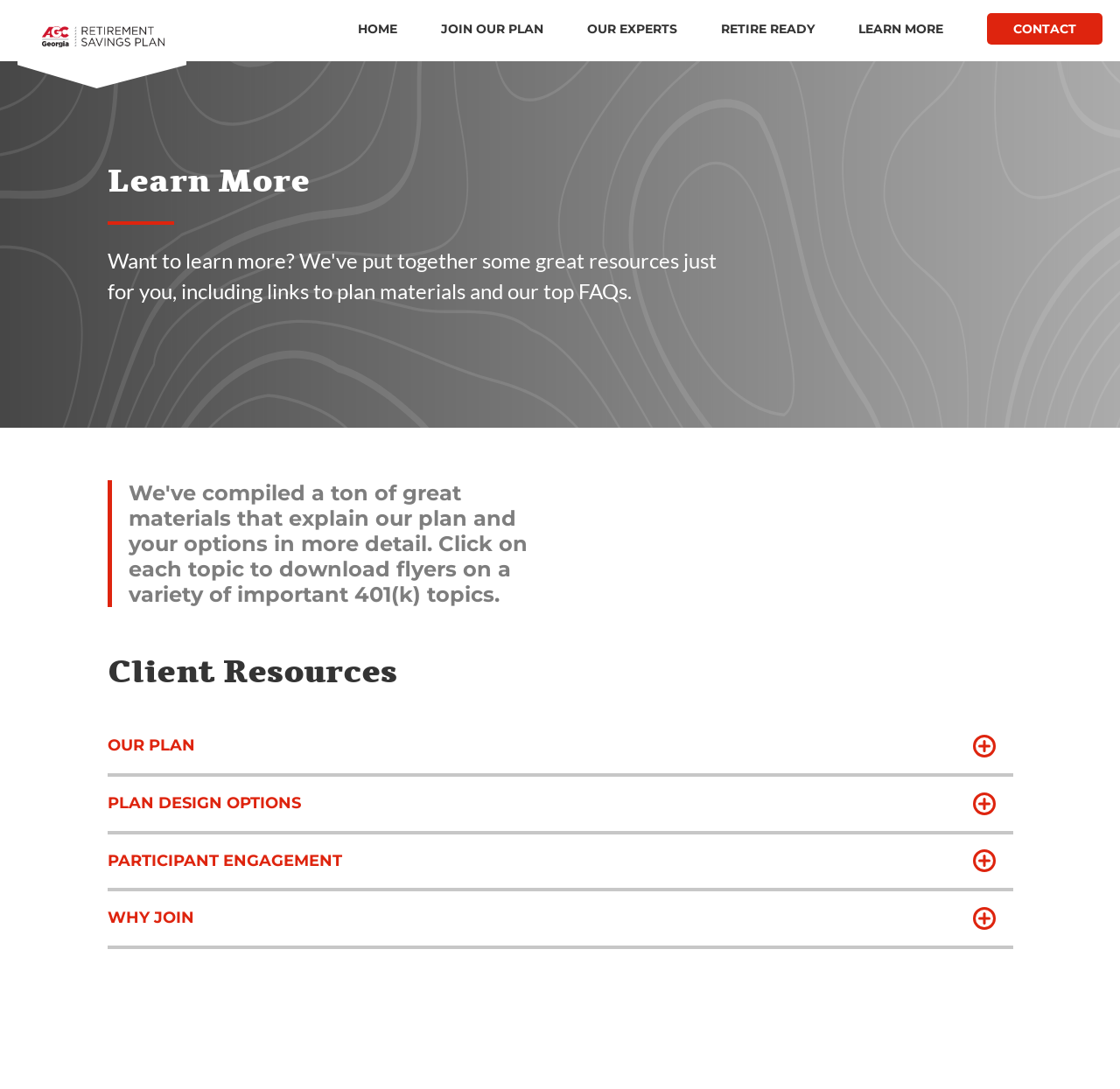Refer to the screenshot and give an in-depth answer to this question: What is the title of the first heading?

The first heading is located below the navigation links, and it has the title 'Learn More'.